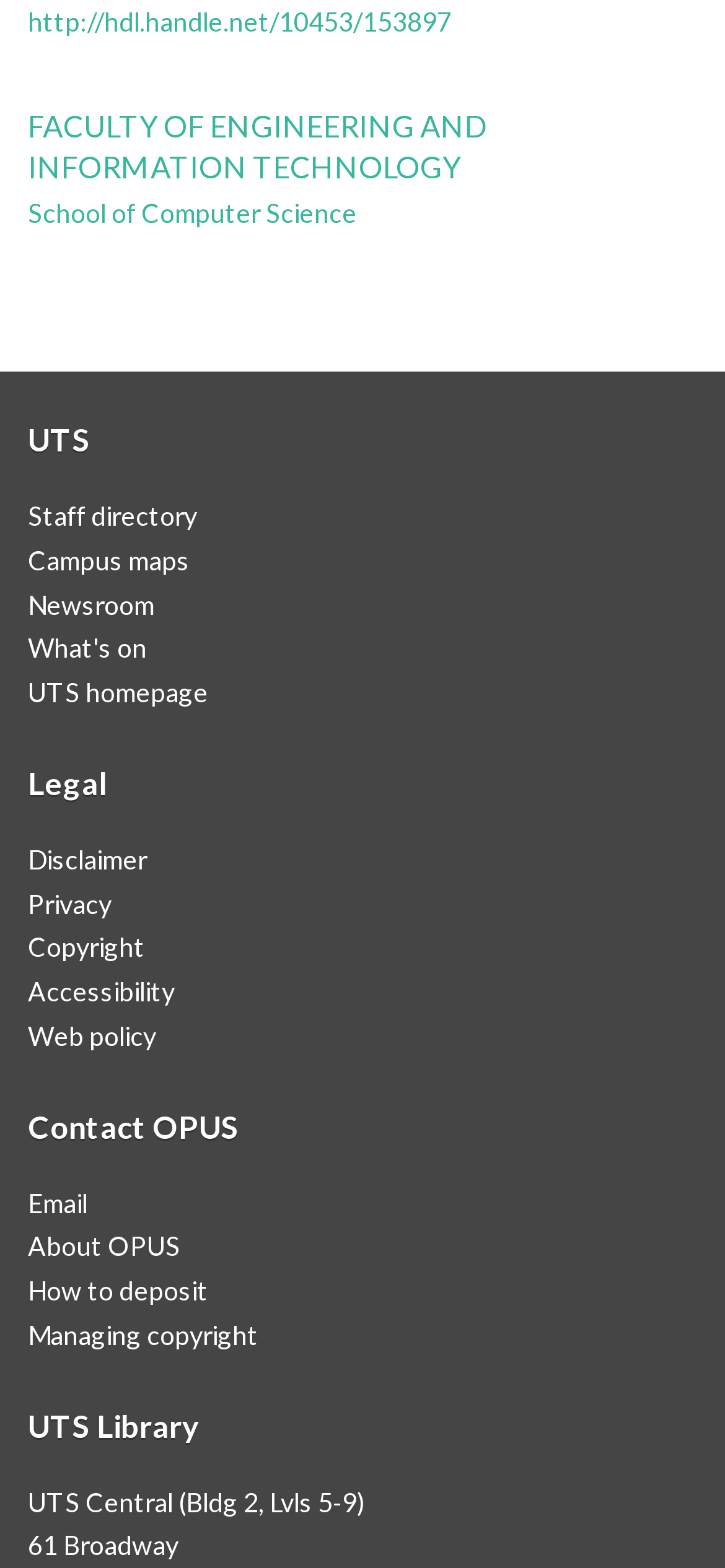What is the location of the UTS Library?
Provide a comprehensive and detailed answer to the question.

I found the answer by looking at the StaticText element with the text 'UTS Central (Bldg 2, Lvls 5-9)' which is located at the bottom of the webpage, indicating that it is the location of the UTS Library.